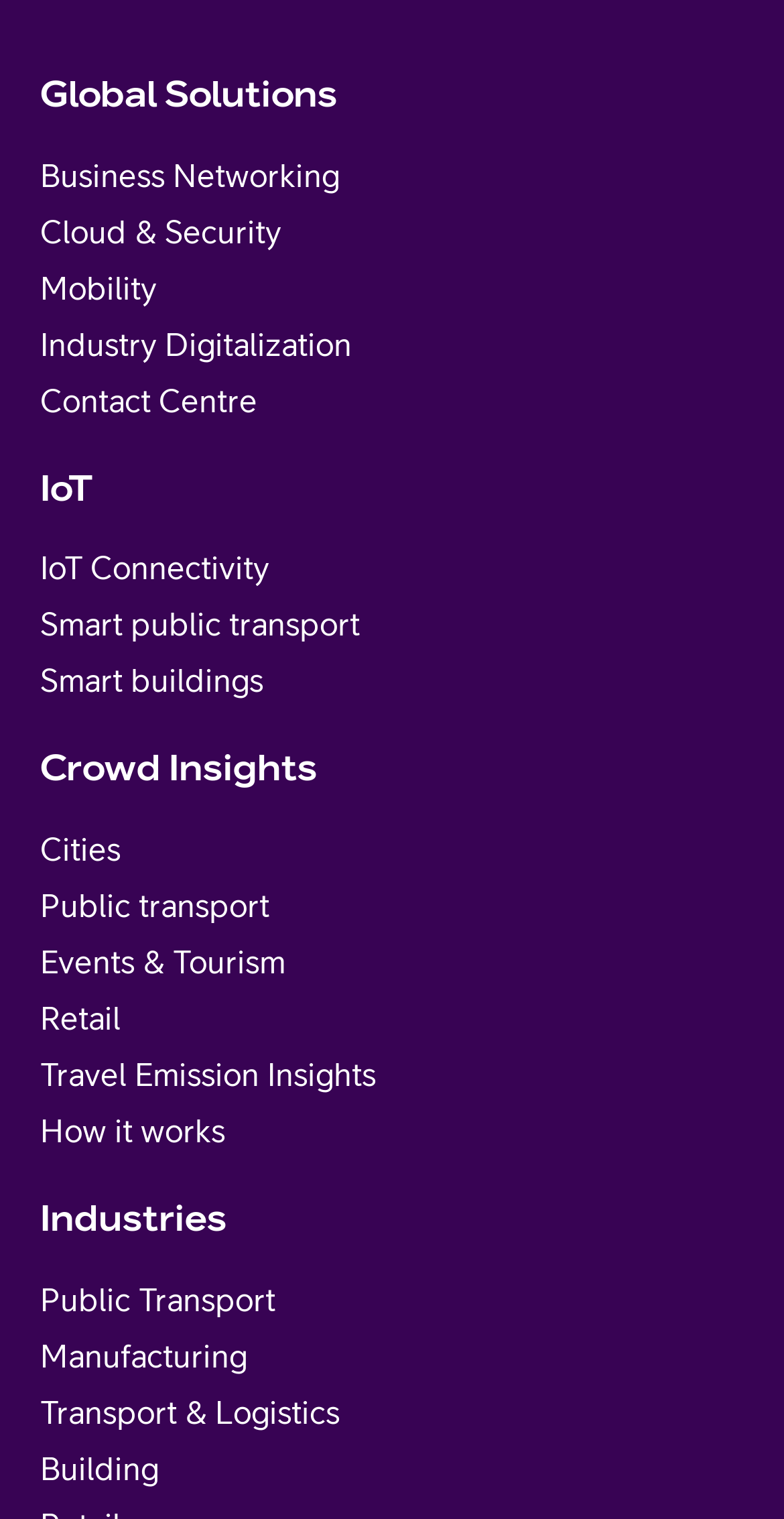Can you pinpoint the bounding box coordinates for the clickable element required for this instruction: "Explore Business Networking"? The coordinates should be four float numbers between 0 and 1, i.e., [left, top, right, bottom].

[0.051, 0.103, 0.433, 0.127]